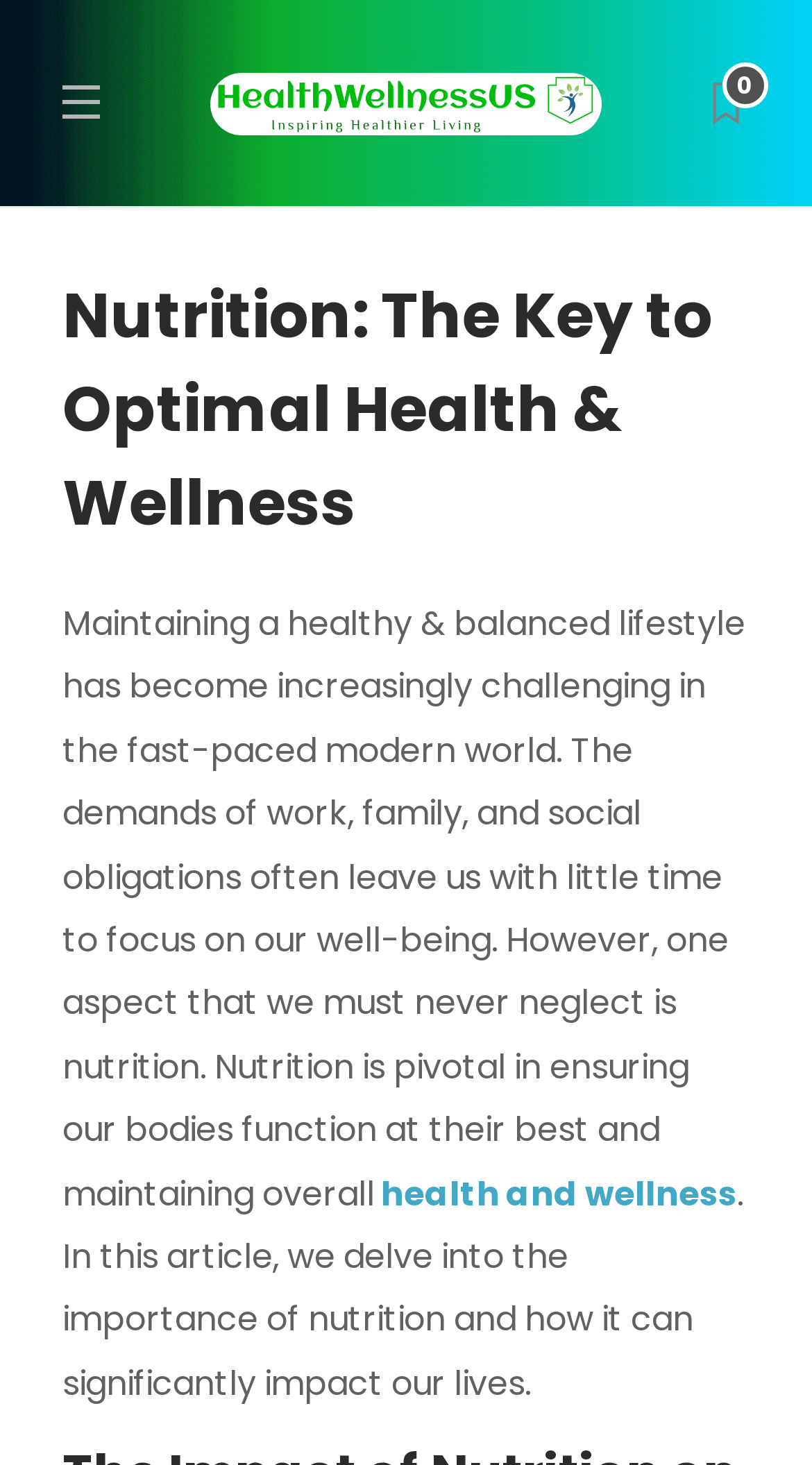Offer an in-depth caption of the entire webpage.

The webpage is about nutrition and its importance for optimal health and wellness. At the top, there is a logo of "HealthWellnessUs" with a link to the website, positioned slightly above the center of the page. To the right of the logo, there is a small icon with a link, possibly a social media or search button.

Below the logo, there is a prominent heading that reads "Nutrition: The Key to Optimal Health & Wellness", taking up a significant portion of the page's width. Underneath the heading, there is a large block of text that discusses the challenges of maintaining a healthy lifestyle in today's fast-paced world and the importance of nutrition in ensuring overall well-being.

The text is divided into two paragraphs, with a link to "health and wellness" in the middle, which is positioned near the bottom of the page. The second paragraph starts with "In this article, we delve into the importance of nutrition and how it can significantly impact our lives." Overall, the webpage has a simple and clean layout, with a focus on conveying information about the importance of nutrition for health and wellness.